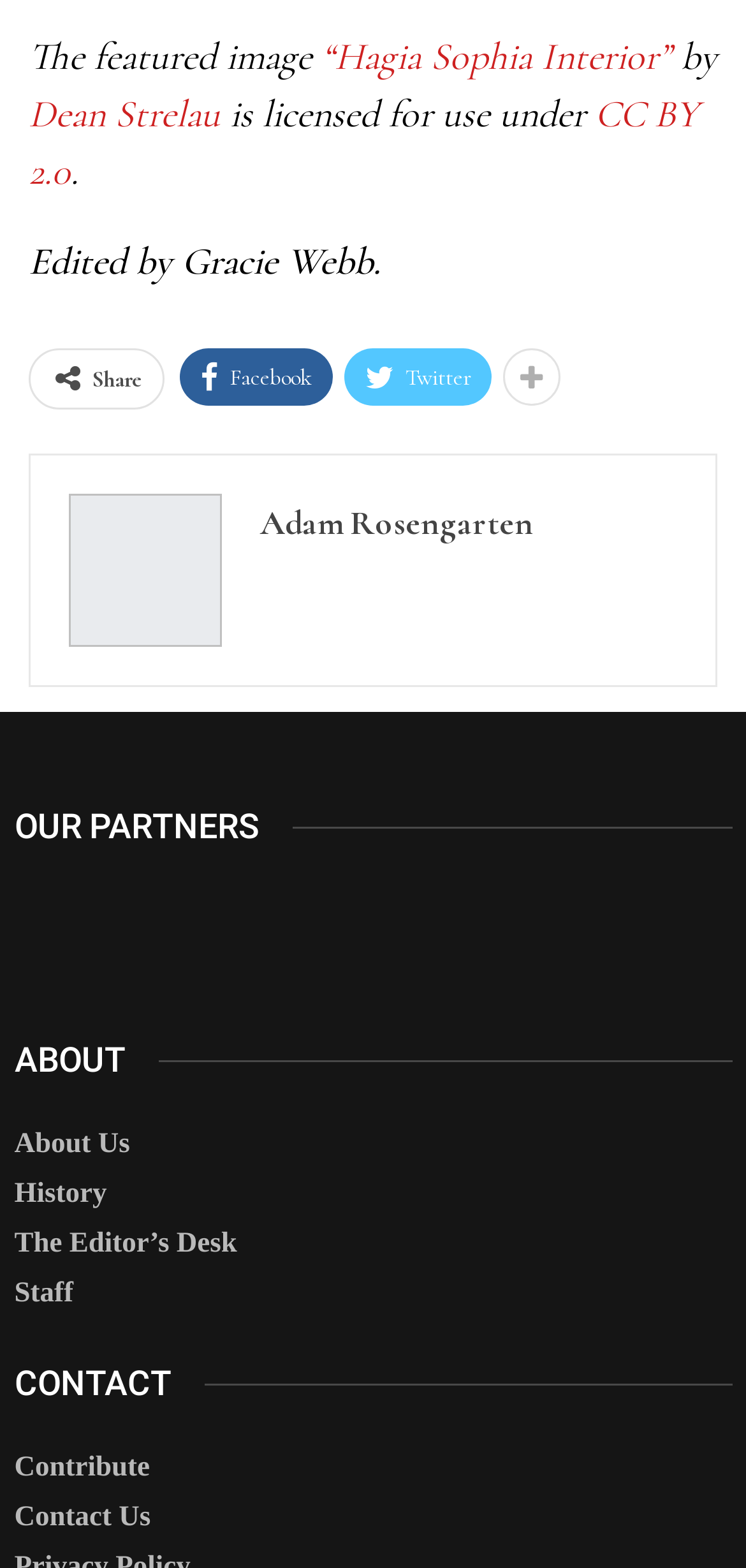What is the license of the image?
Give a single word or phrase answer based on the content of the image.

CC BY 2.0